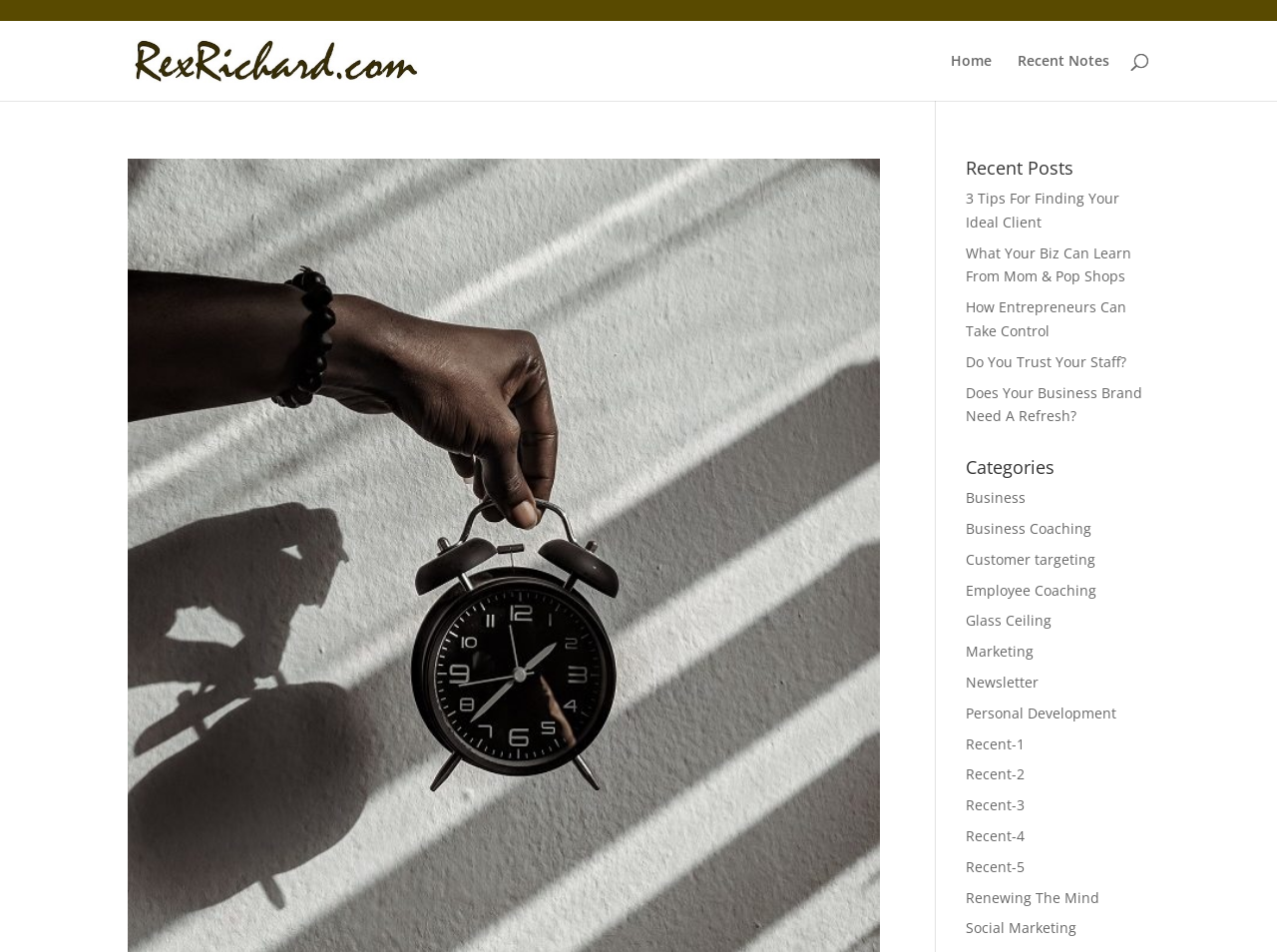Identify the bounding box coordinates of the clickable region required to complete the instruction: "search for something". The coordinates should be given as four float numbers within the range of 0 and 1, i.e., [left, top, right, bottom].

[0.157, 0.021, 0.877, 0.024]